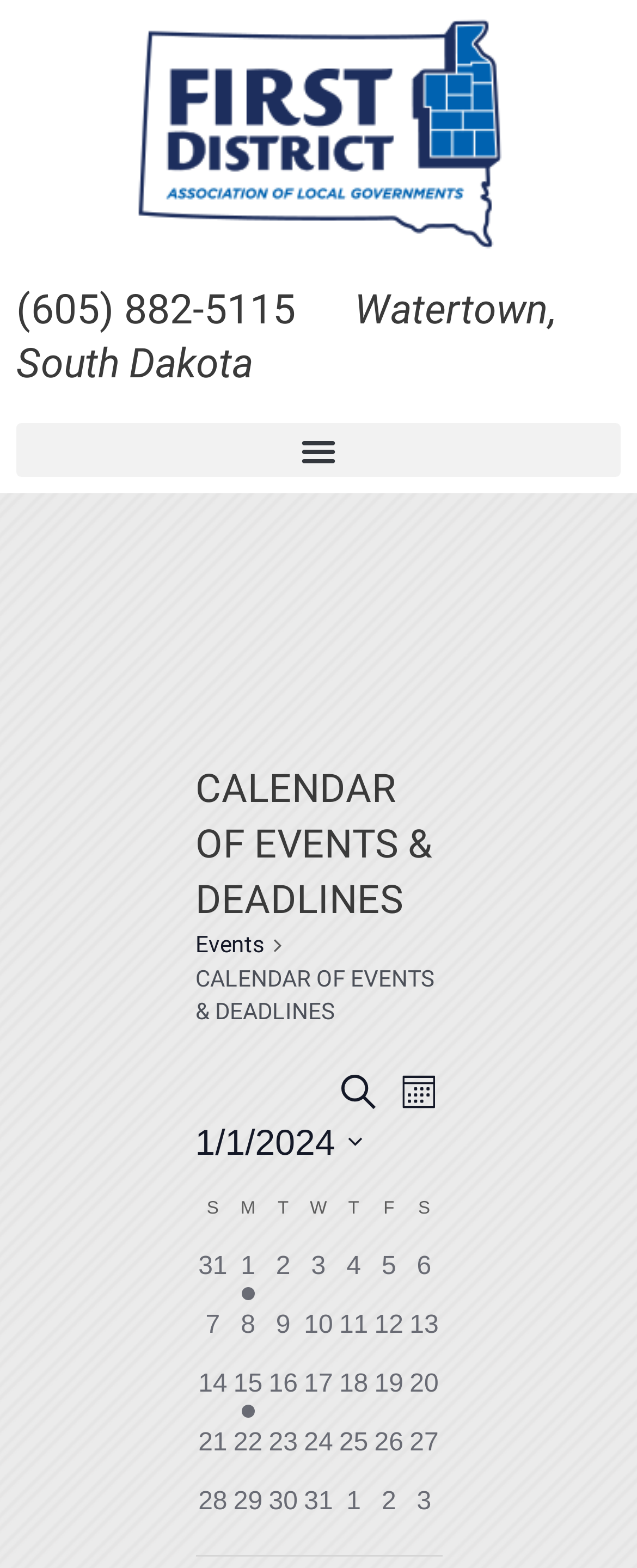Please locate the bounding box coordinates of the element that needs to be clicked to achieve the following instruction: "Search for events". The coordinates should be four float numbers between 0 and 1, i.e., [left, top, right, bottom].

[0.524, 0.681, 0.599, 0.711]